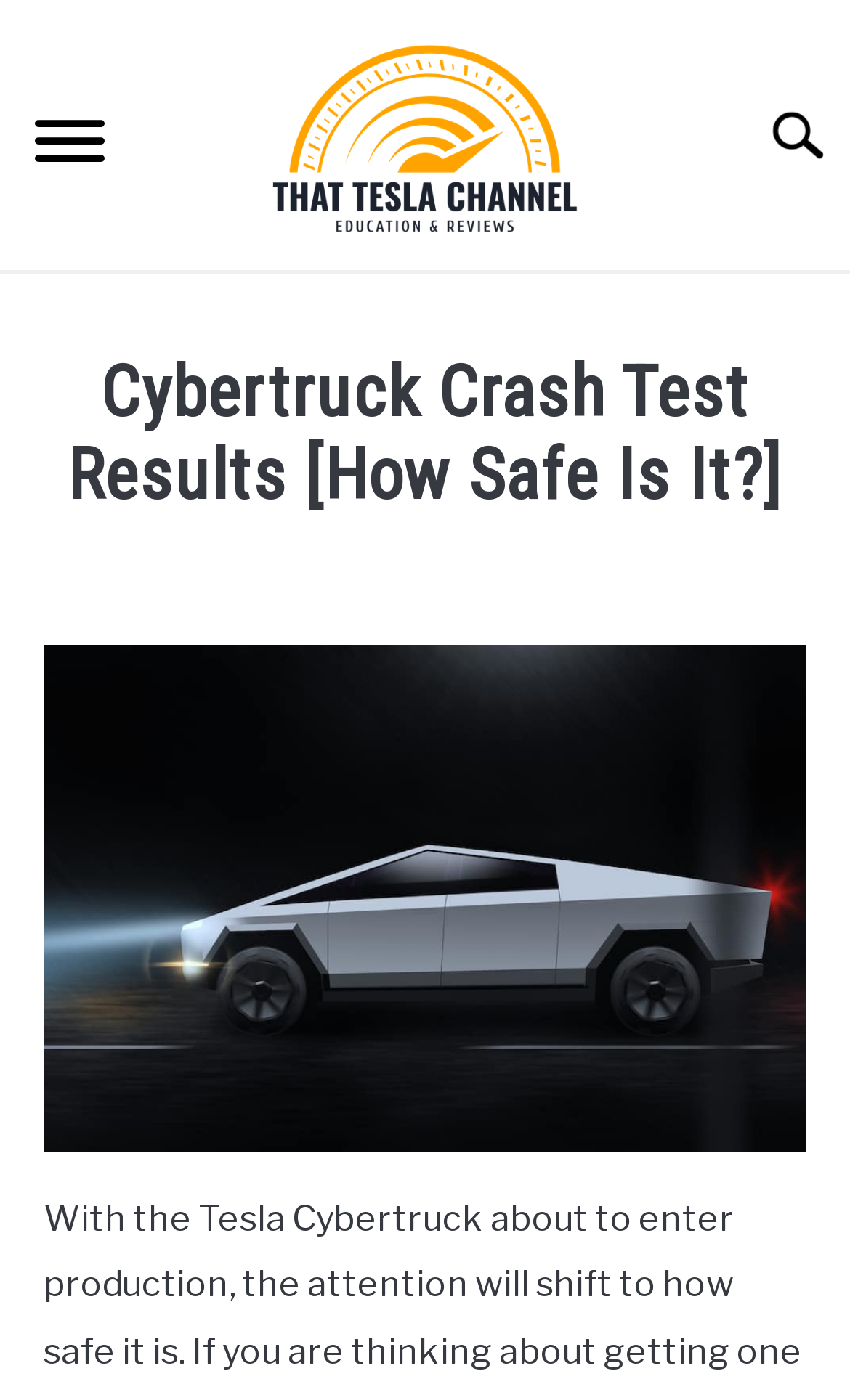Locate the bounding box coordinates of the region to be clicked to comply with the following instruction: "Visit the resources page". The coordinates must be four float numbers between 0 and 1, in the form [left, top, right, bottom].

[0.285, 0.549, 0.715, 0.622]